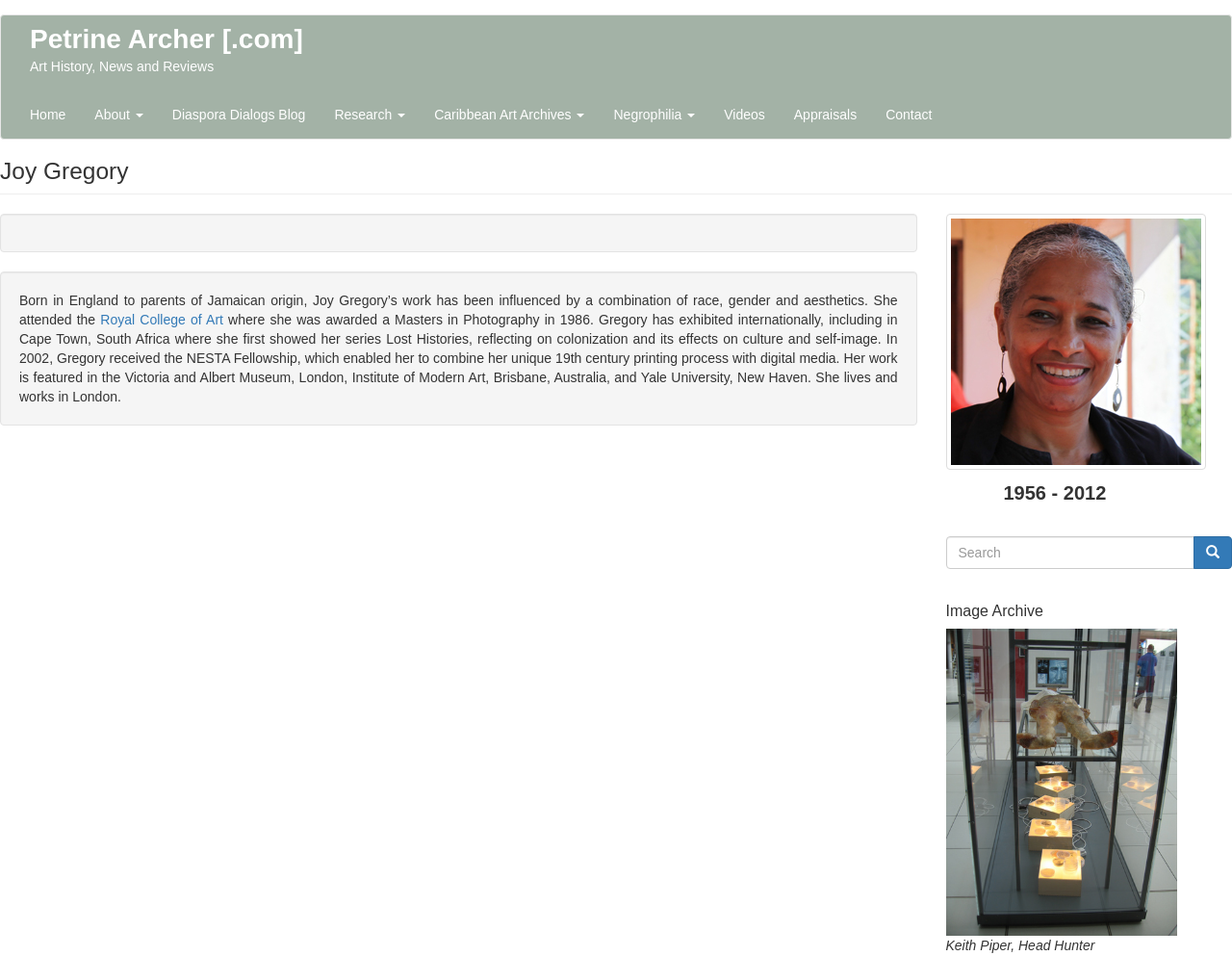Use a single word or phrase to answer the question:
What is the year of birth of Petrine Archer?

1956